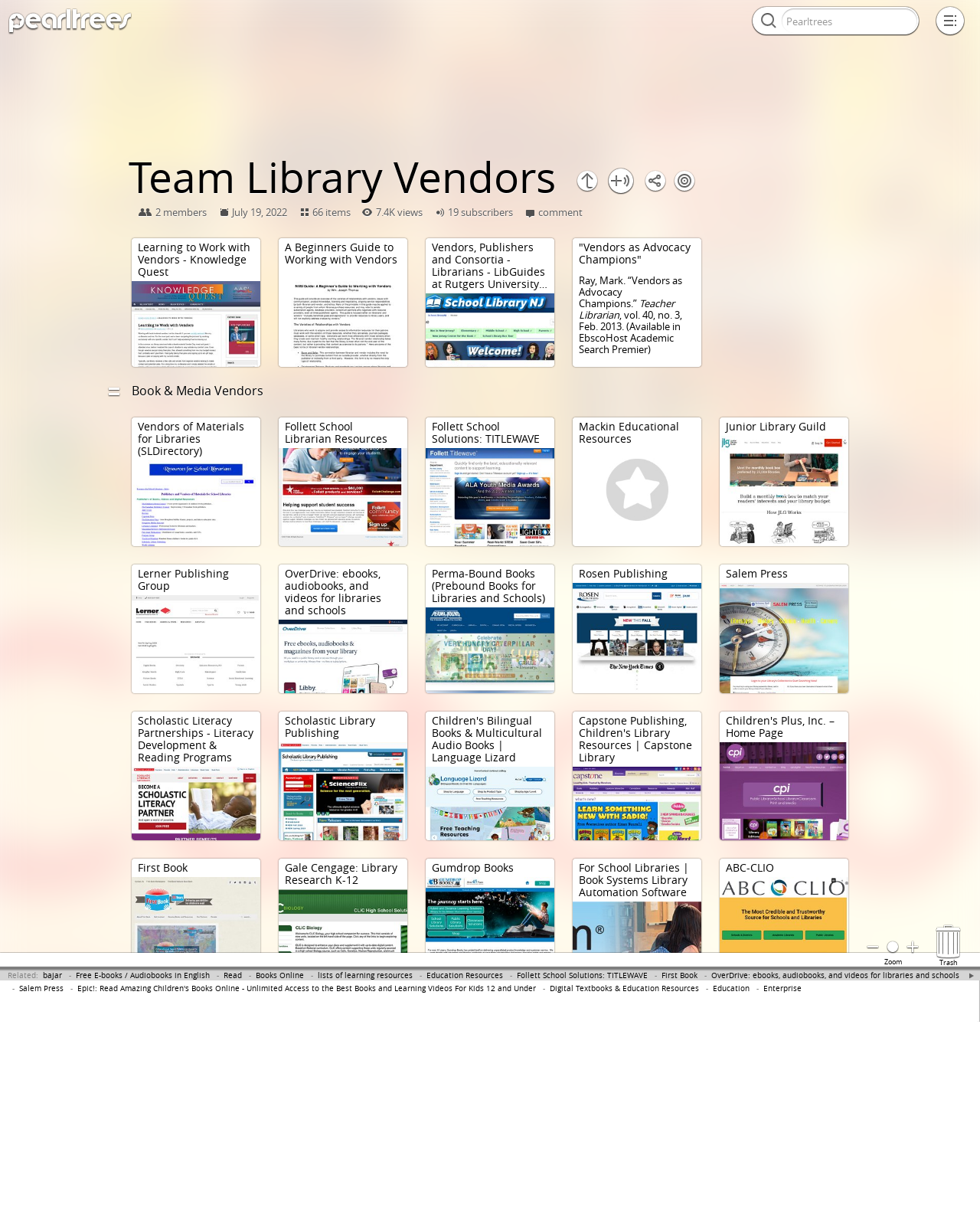Please give a concise answer to this question using a single word or phrase: 
What is the name of the company that provides prebound books for libraries and schools?

Perma-Bound Books